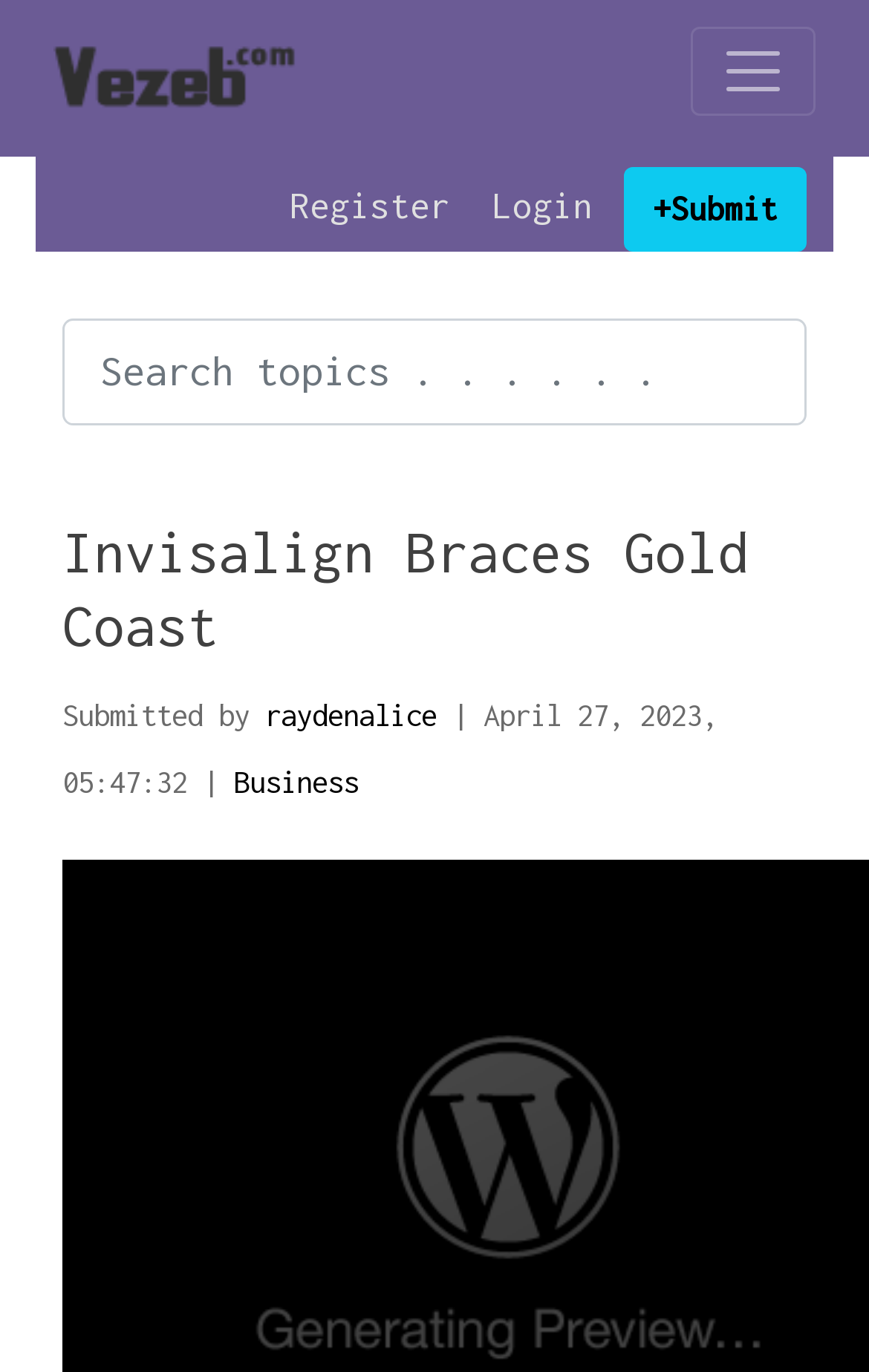Determine the bounding box coordinates for the HTML element mentioned in the following description: "aria-label="Toggle navigation"". The coordinates should be a list of four floats ranging from 0 to 1, represented as [left, top, right, bottom].

[0.795, 0.019, 0.938, 0.084]